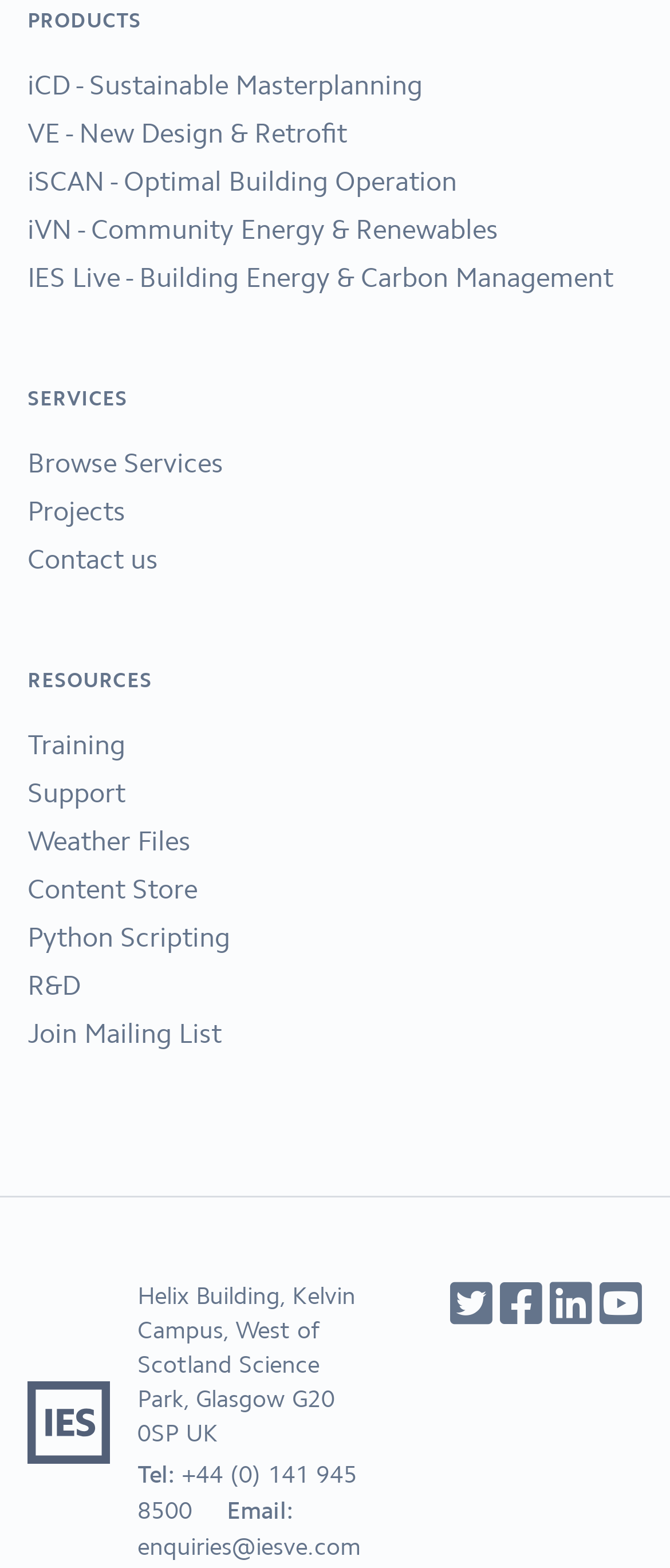What is the address of the company?
Answer the question with as much detail as you can, using the image as a reference.

I found the address of the company by looking at the StaticText element with the bounding box coordinates [0.205, 0.817, 0.531, 0.924]. The text content of this element is 'Helix Building, Kelvin Campus, West of Scotland Science Park, Glasgow G20 0SP UK', which is the address of the company.